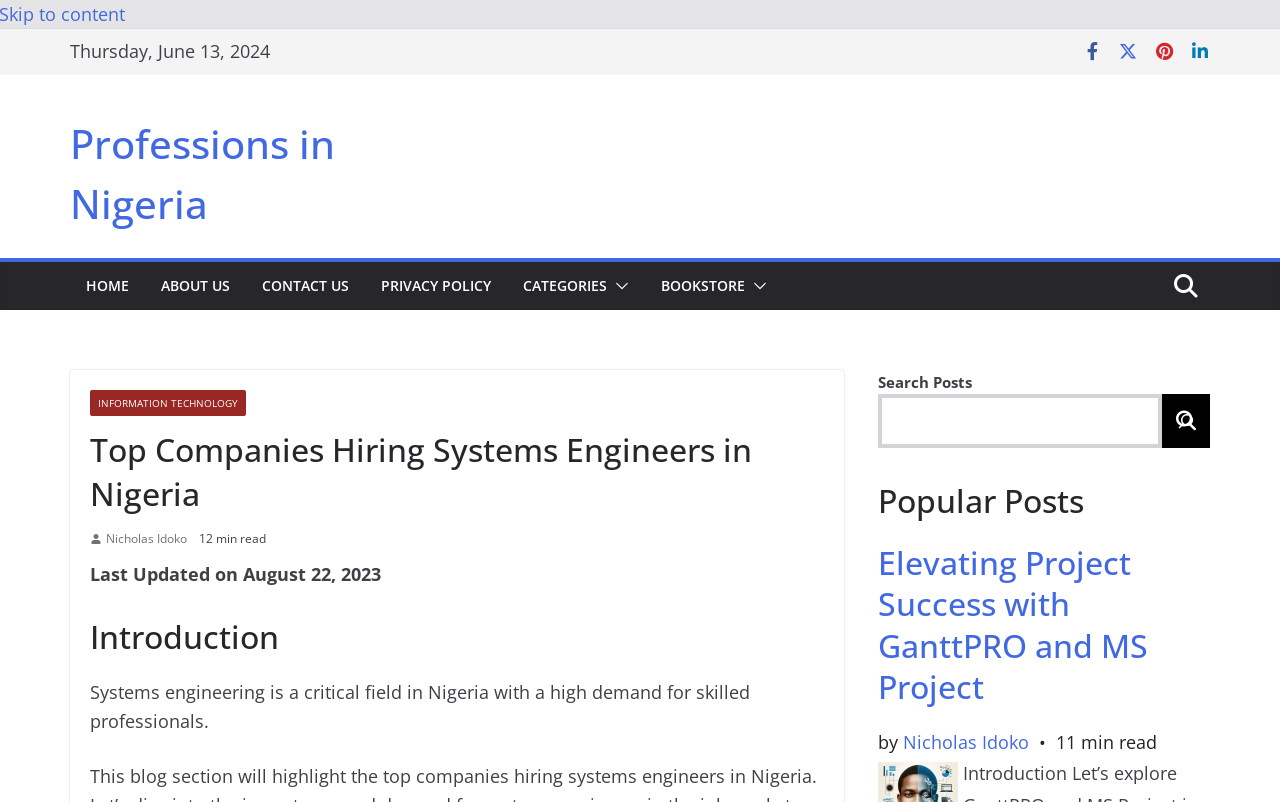Locate the bounding box of the user interface element based on this description: "Nicholas Idoko".

[0.083, 0.66, 0.146, 0.684]